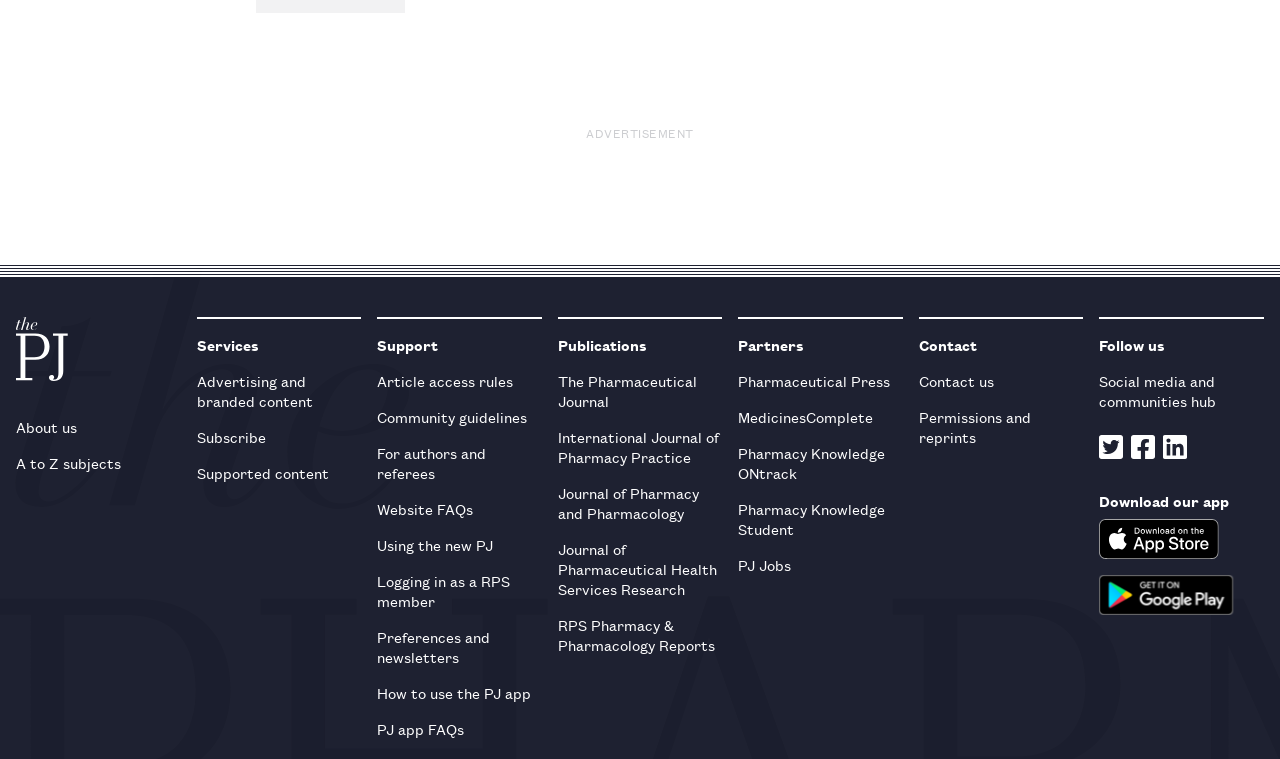What is the name of the journal under the 'Publications' heading?
Using the image as a reference, deliver a detailed and thorough answer to the question.

The first link under the 'Publications' heading is 'The Pharmaceutical Journal', which is a journal published by the organization.